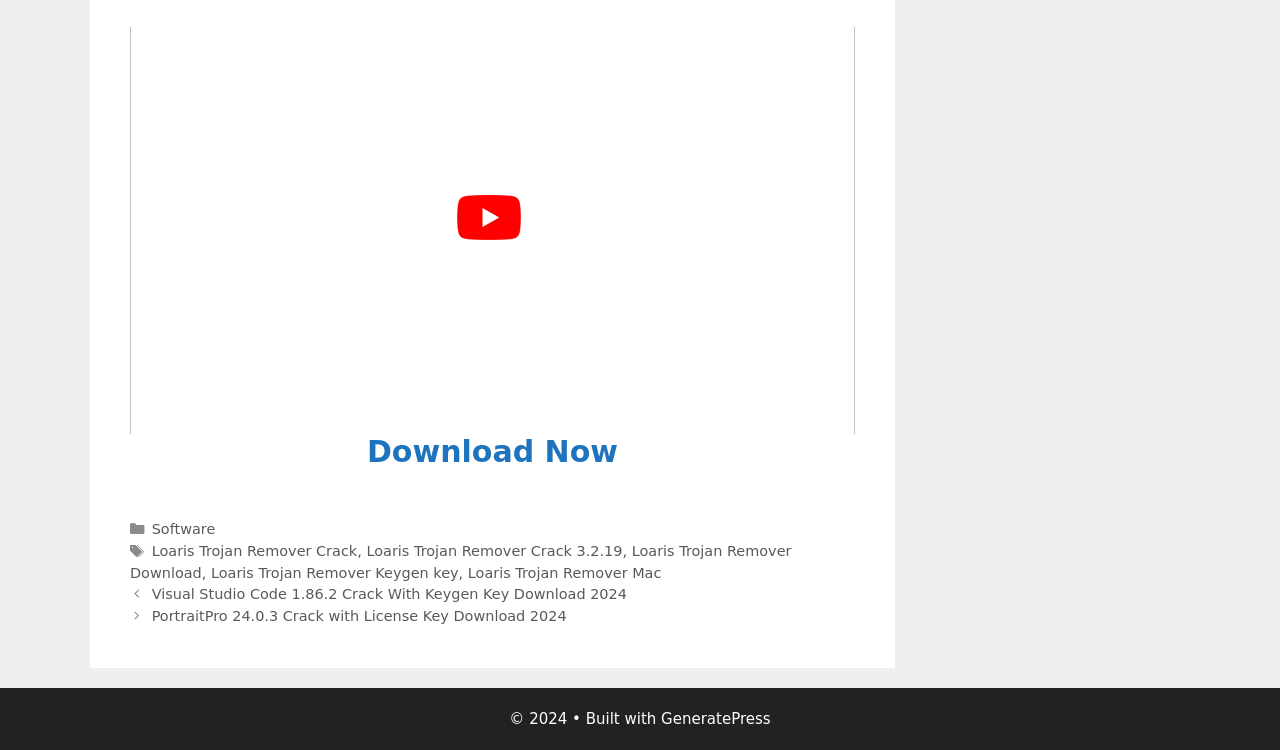What is the name of the theme or framework used to build the website?
Based on the image, provide your answer in one word or phrase.

GeneratePress